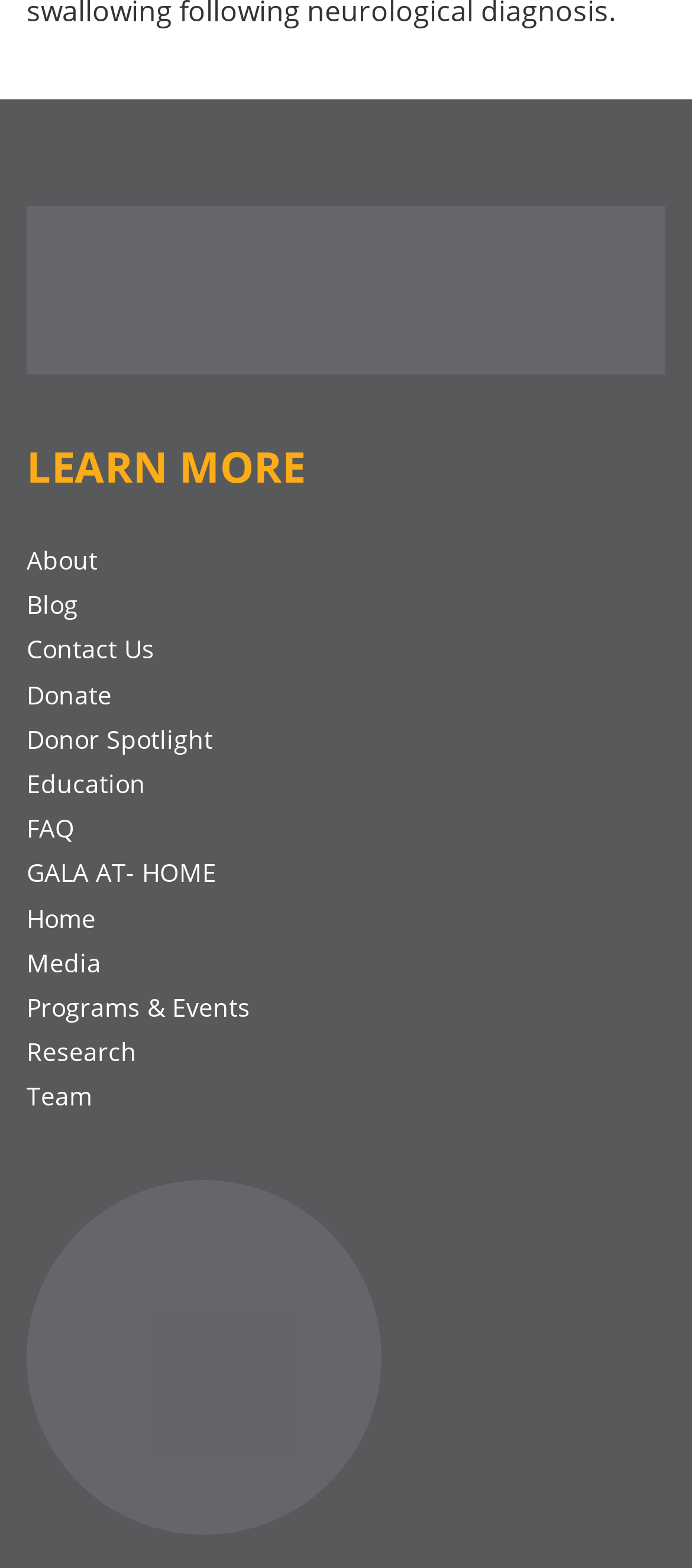Pinpoint the bounding box coordinates of the element that must be clicked to accomplish the following instruction: "View the 'Programs & Events' page". The coordinates should be in the format of four float numbers between 0 and 1, i.e., [left, top, right, bottom].

[0.038, 0.631, 0.362, 0.653]